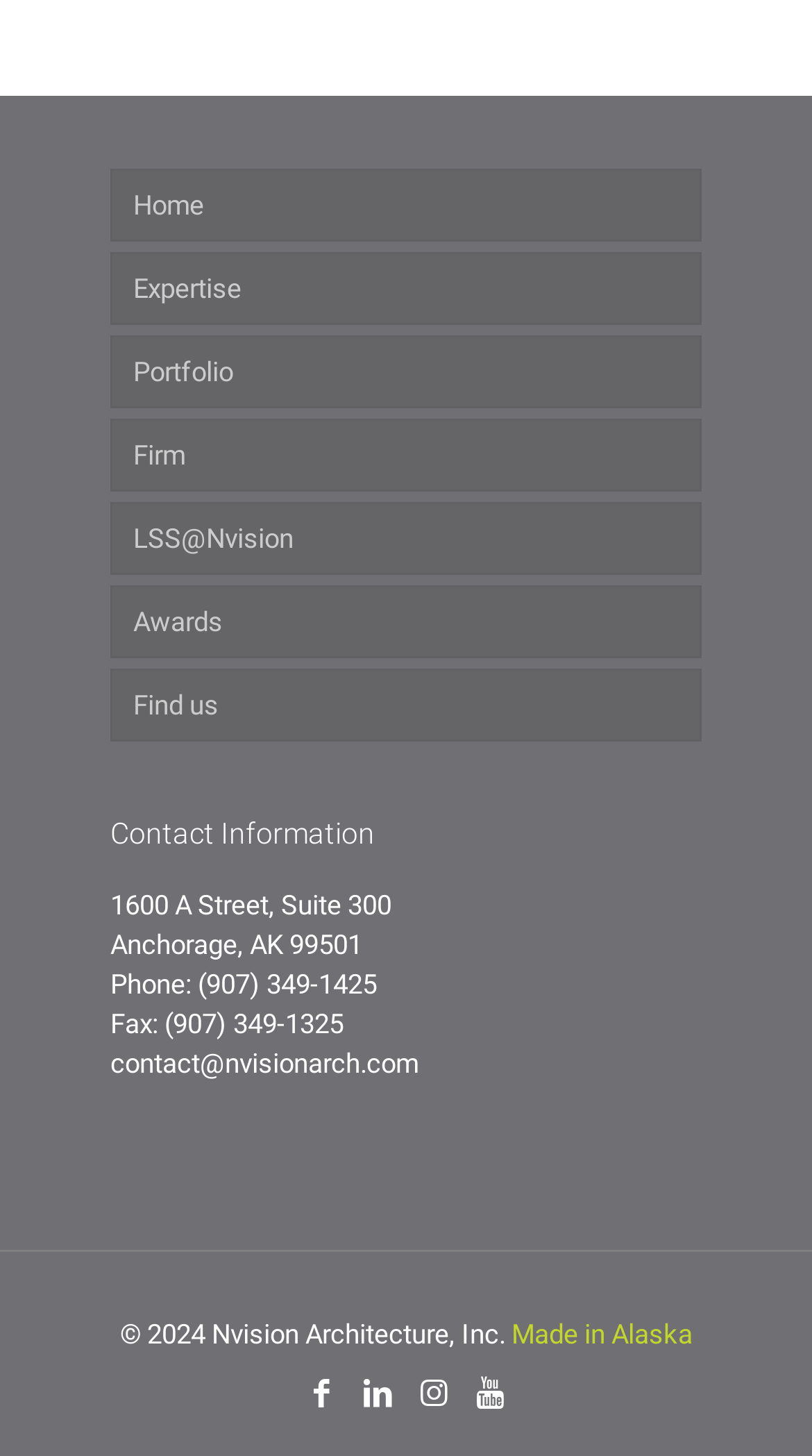Determine the bounding box coordinates of the clickable element necessary to fulfill the instruction: "visit the awards page". Provide the coordinates as four float numbers within the 0 to 1 range, i.e., [left, top, right, bottom].

[0.136, 0.402, 0.864, 0.452]